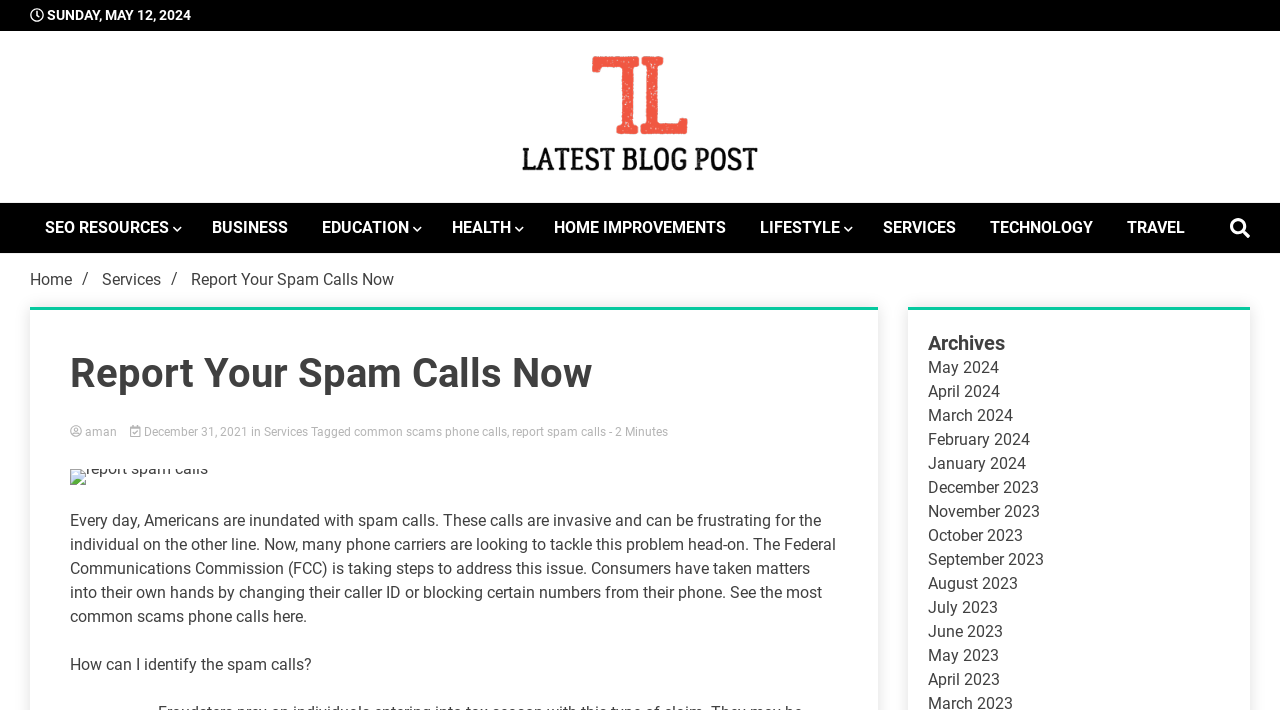What is the estimated reading time of the article?
Based on the screenshot, answer the question with a single word or phrase.

2 Minutes